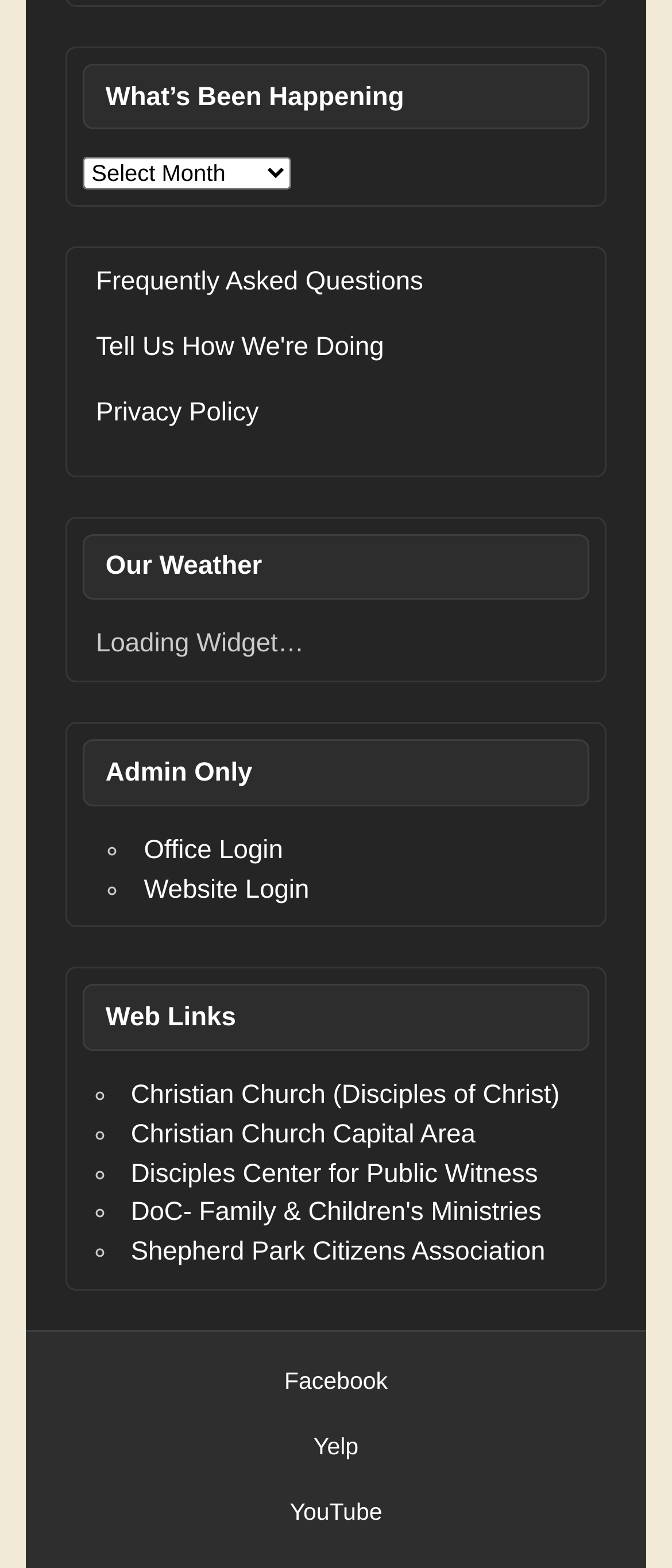Can you find the bounding box coordinates for the element to click on to achieve the instruction: "Login to the Office"?

[0.214, 0.533, 0.421, 0.551]